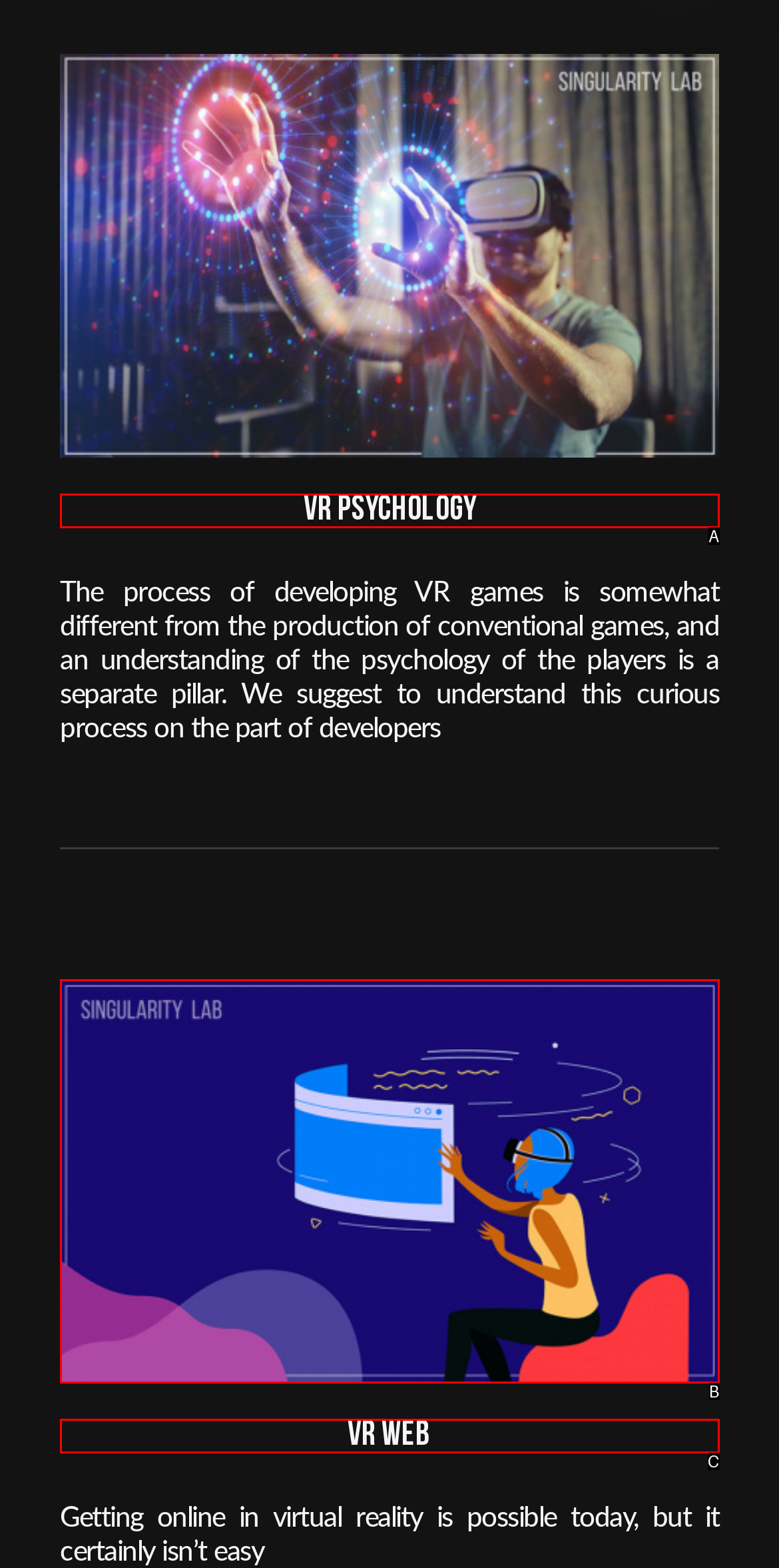Based on the given description: VR psychology, identify the correct option and provide the corresponding letter from the given choices directly.

A